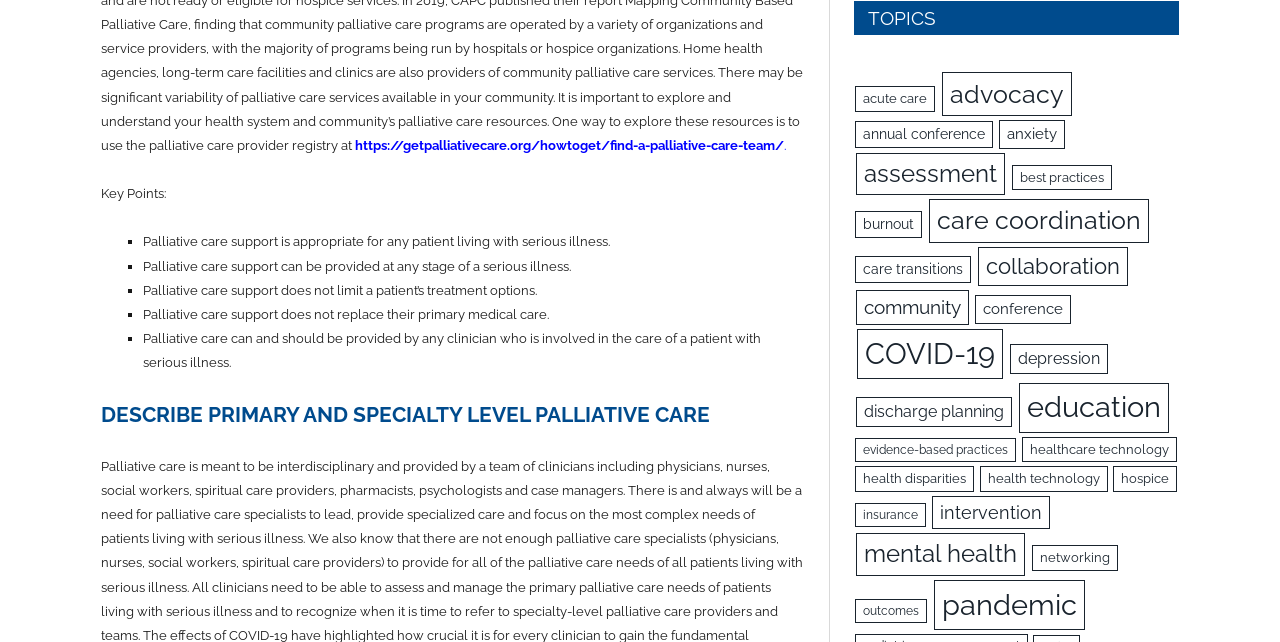Provide the bounding box coordinates of the section that needs to be clicked to accomplish the following instruction: "Discover 'mental health'."

[0.669, 0.831, 0.801, 0.897]